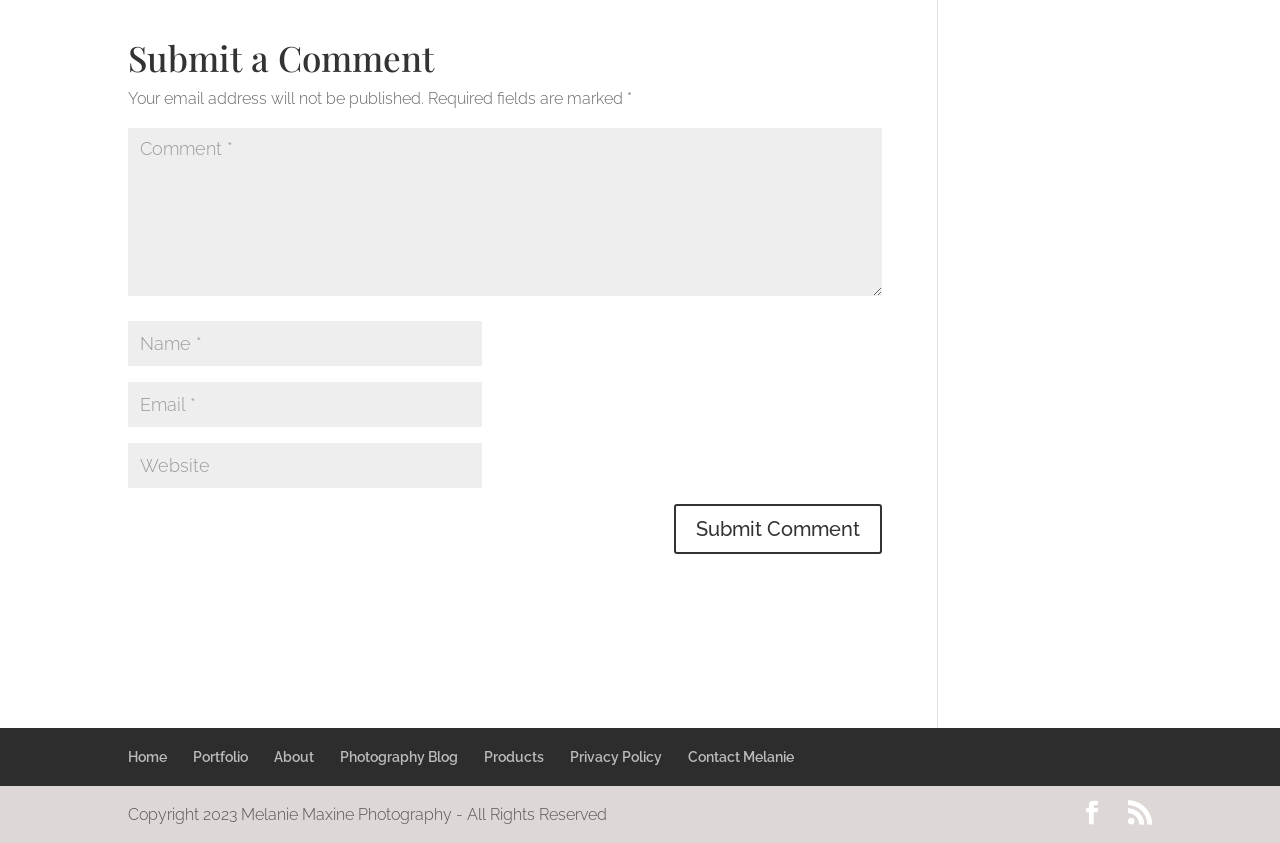Locate the bounding box coordinates of the element that needs to be clicked to carry out the instruction: "Visit photography blog". The coordinates should be given as four float numbers ranging from 0 to 1, i.e., [left, top, right, bottom].

[0.266, 0.888, 0.358, 0.907]